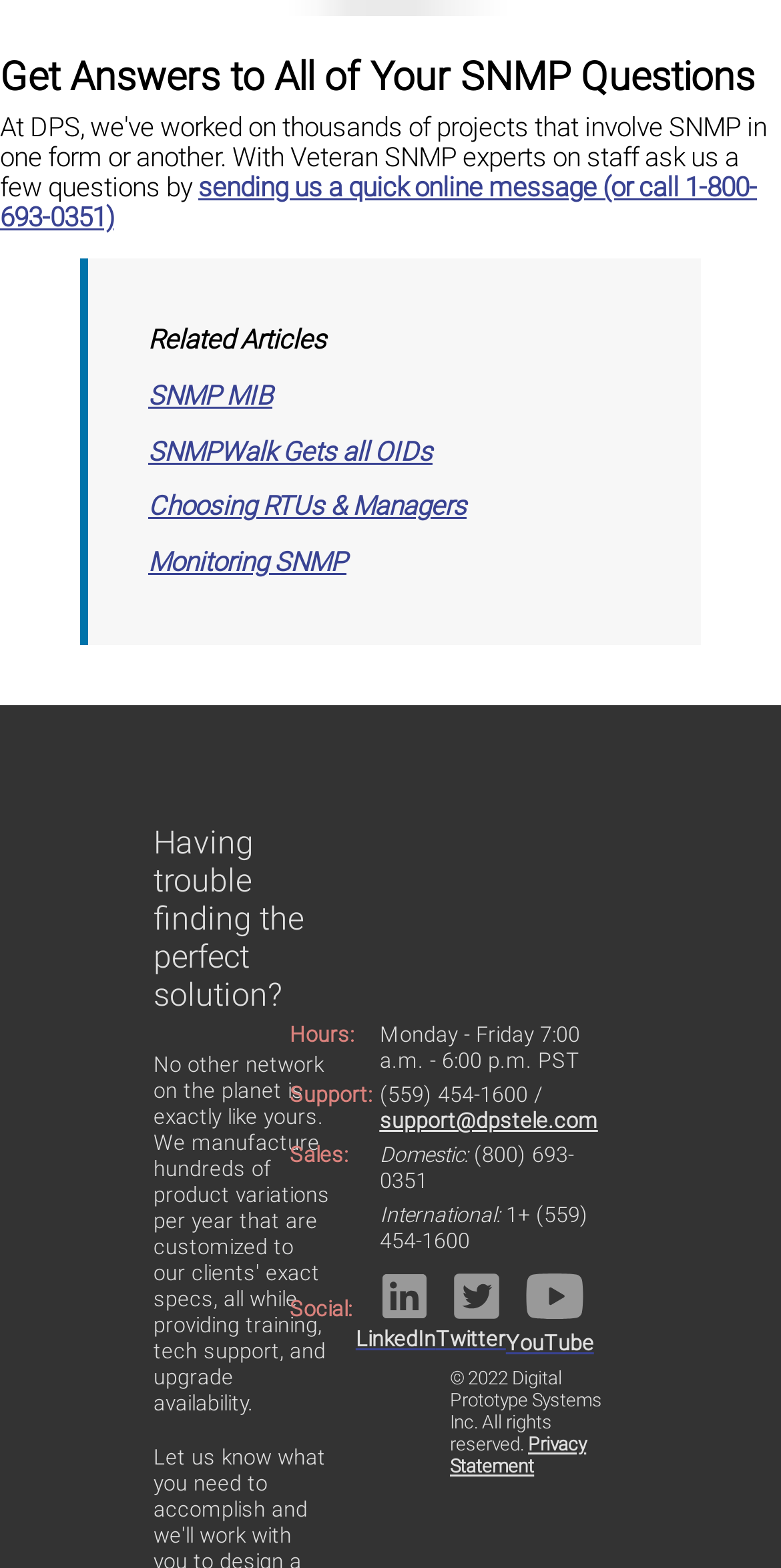Determine the bounding box coordinates for the region that must be clicked to execute the following instruction: "send a quick online message".

[0.0, 0.11, 0.969, 0.148]